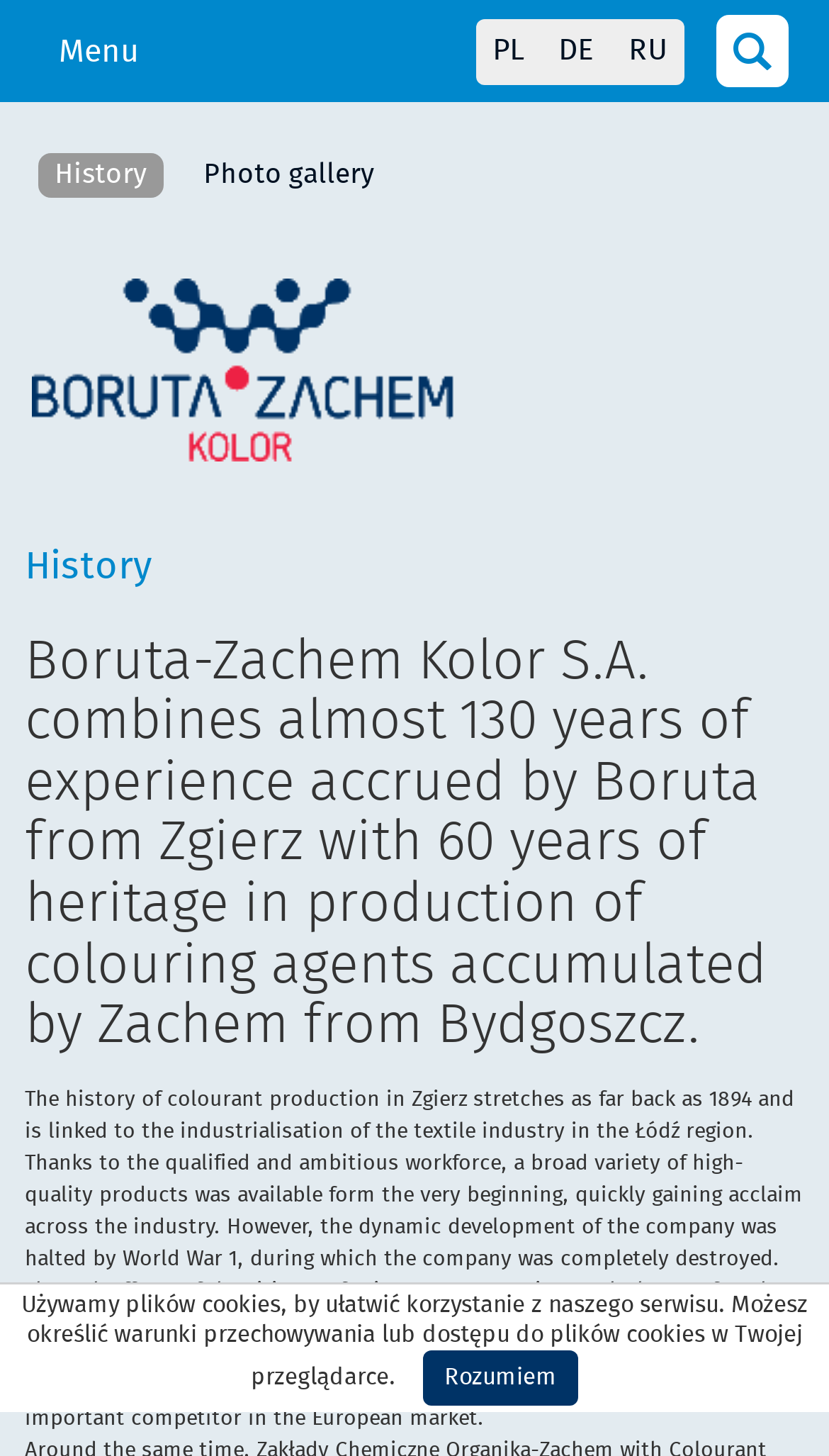Using the description "Photo gallery", locate and provide the bounding box of the UI element.

[0.224, 0.104, 0.471, 0.135]